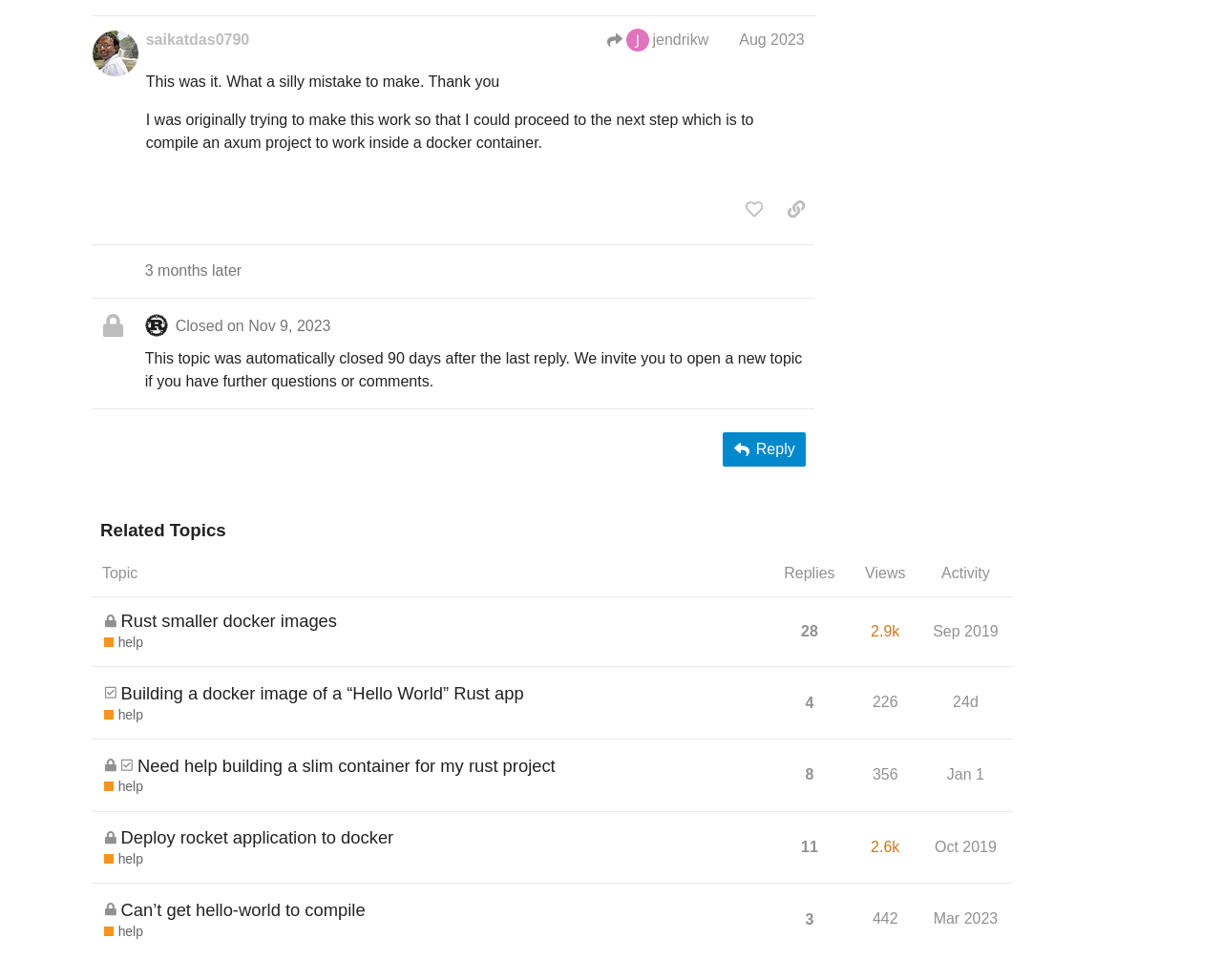Given the description: "saikatdas0790", determine the bounding box coordinates of the UI element. The coordinates should be formatted as four float numbers between 0 and 1, [left, top, right, bottom].

[0.119, 0.03, 0.204, 0.052]